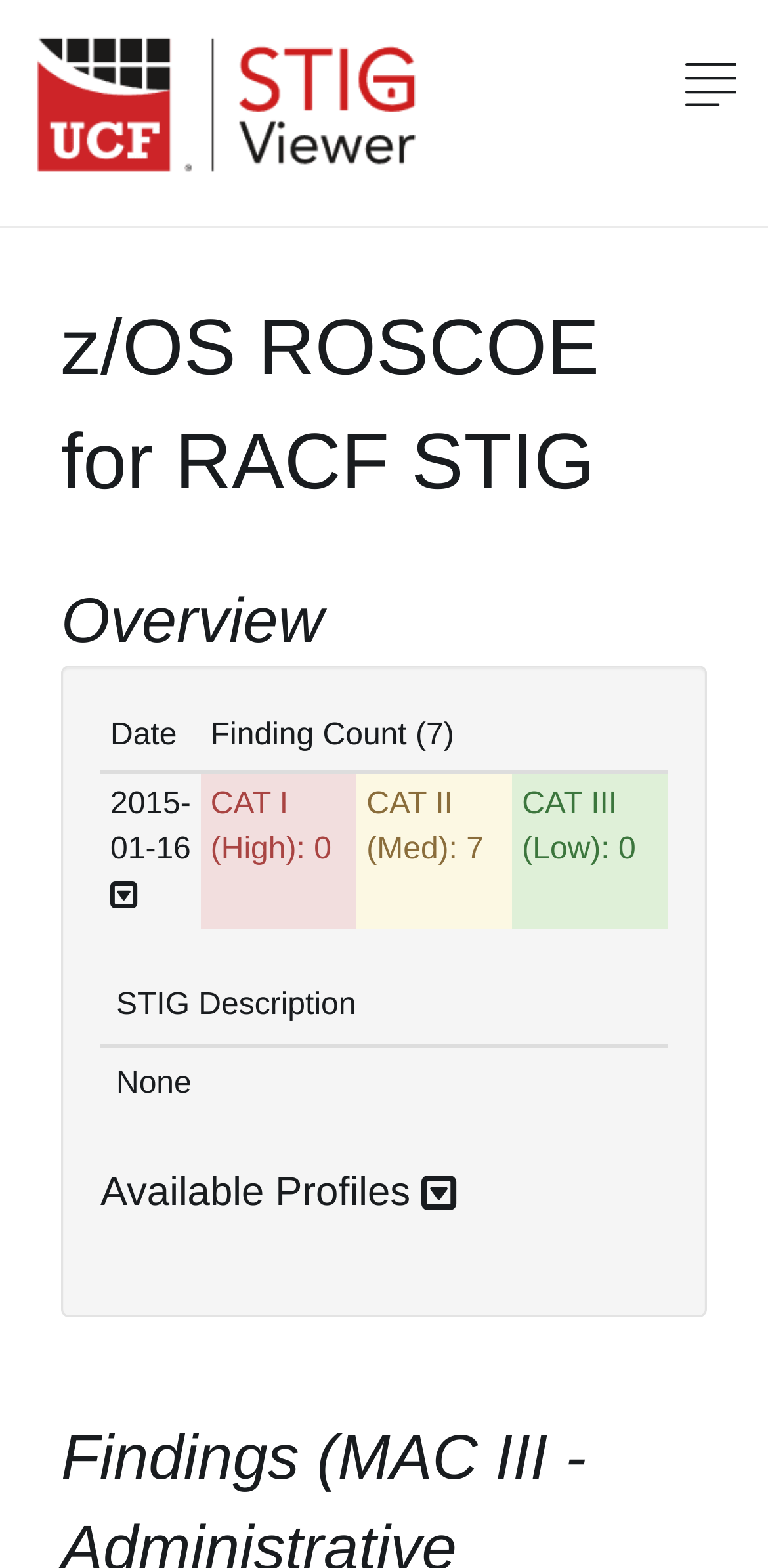Give a one-word or short-phrase answer to the following question: 
What is the logo on the top left corner?

UCF STIG Viewer Logo